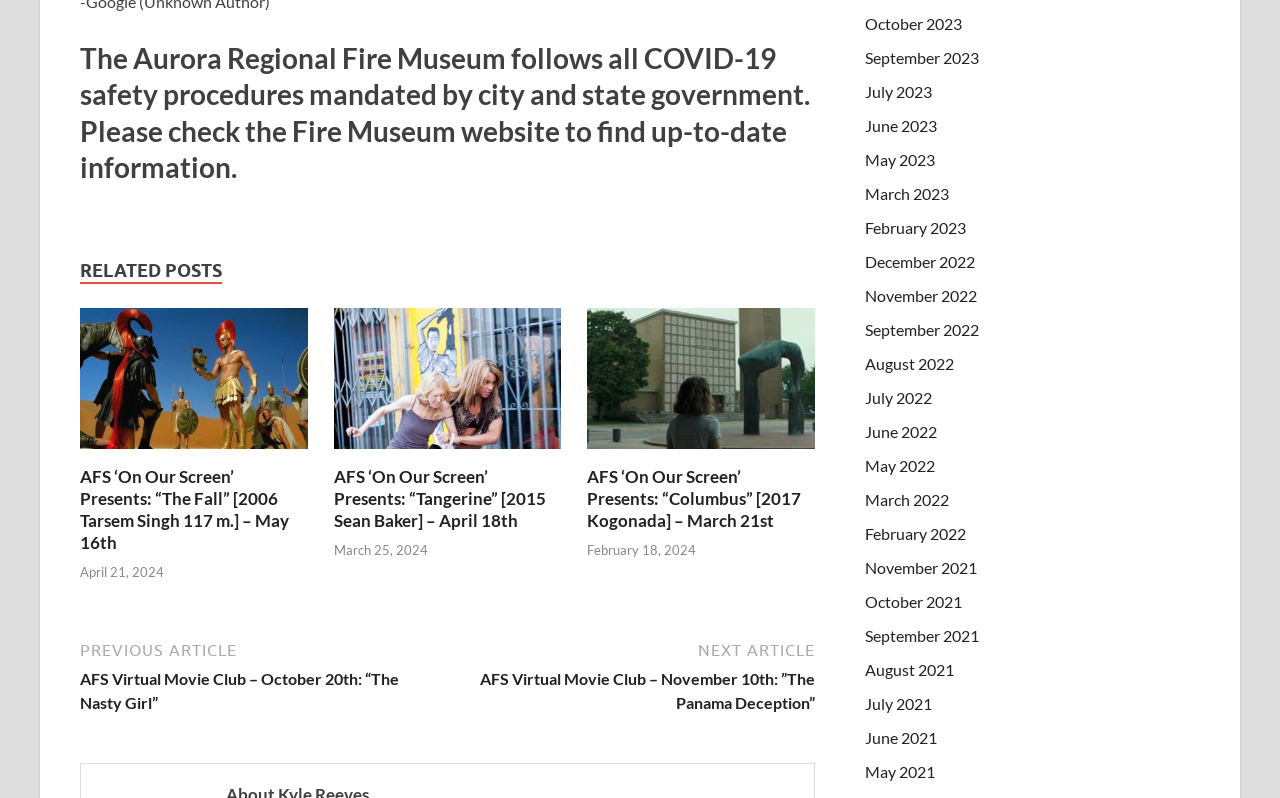Kindly determine the bounding box coordinates of the area that needs to be clicked to fulfill this instruction: "Browse posts from April 2024".

[0.062, 0.707, 0.128, 0.727]